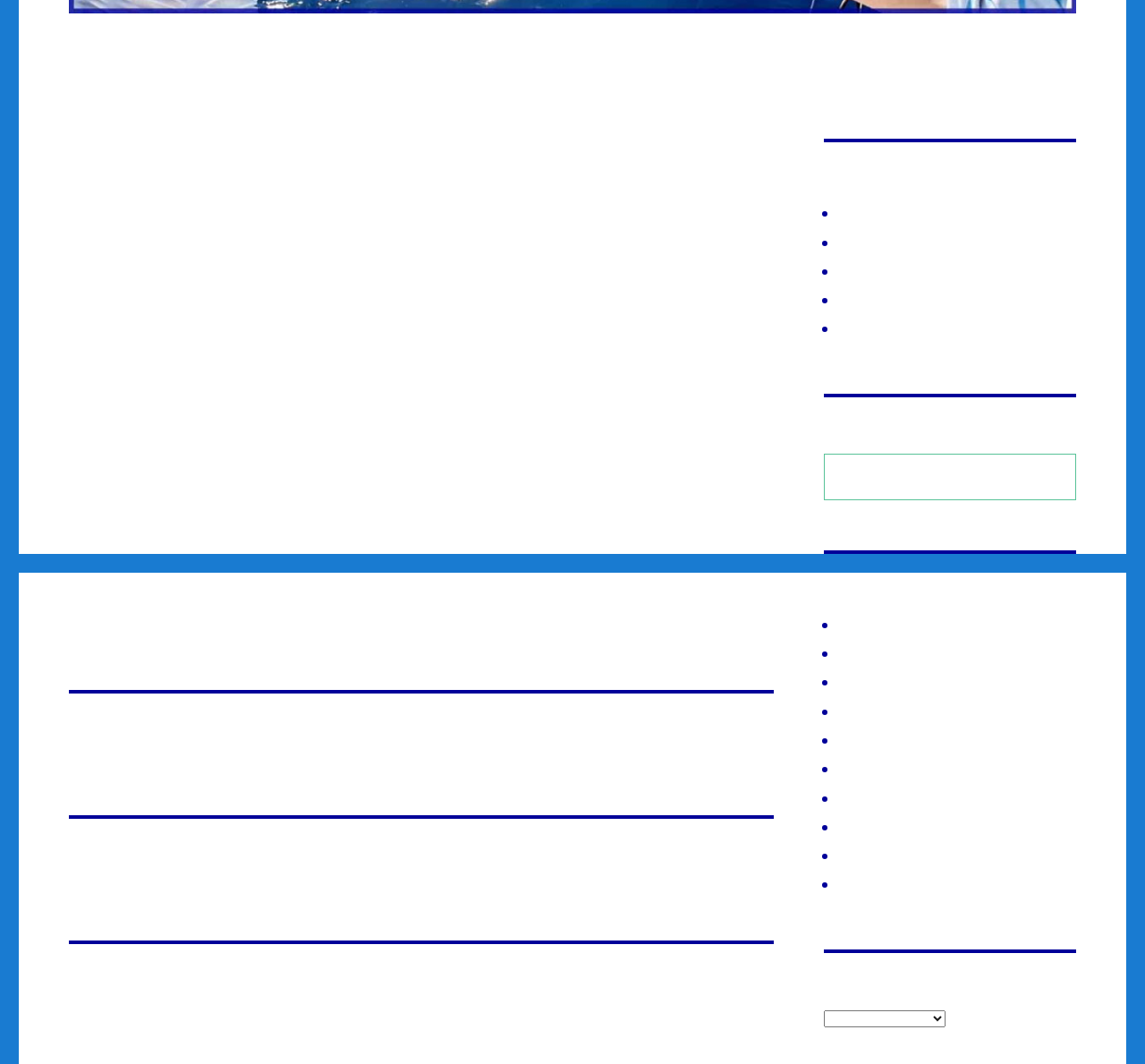Given the description of a UI element: "Testimonial", identify the bounding box coordinates of the matching element in the webpage screenshot.

[0.101, 0.317, 0.151, 0.33]